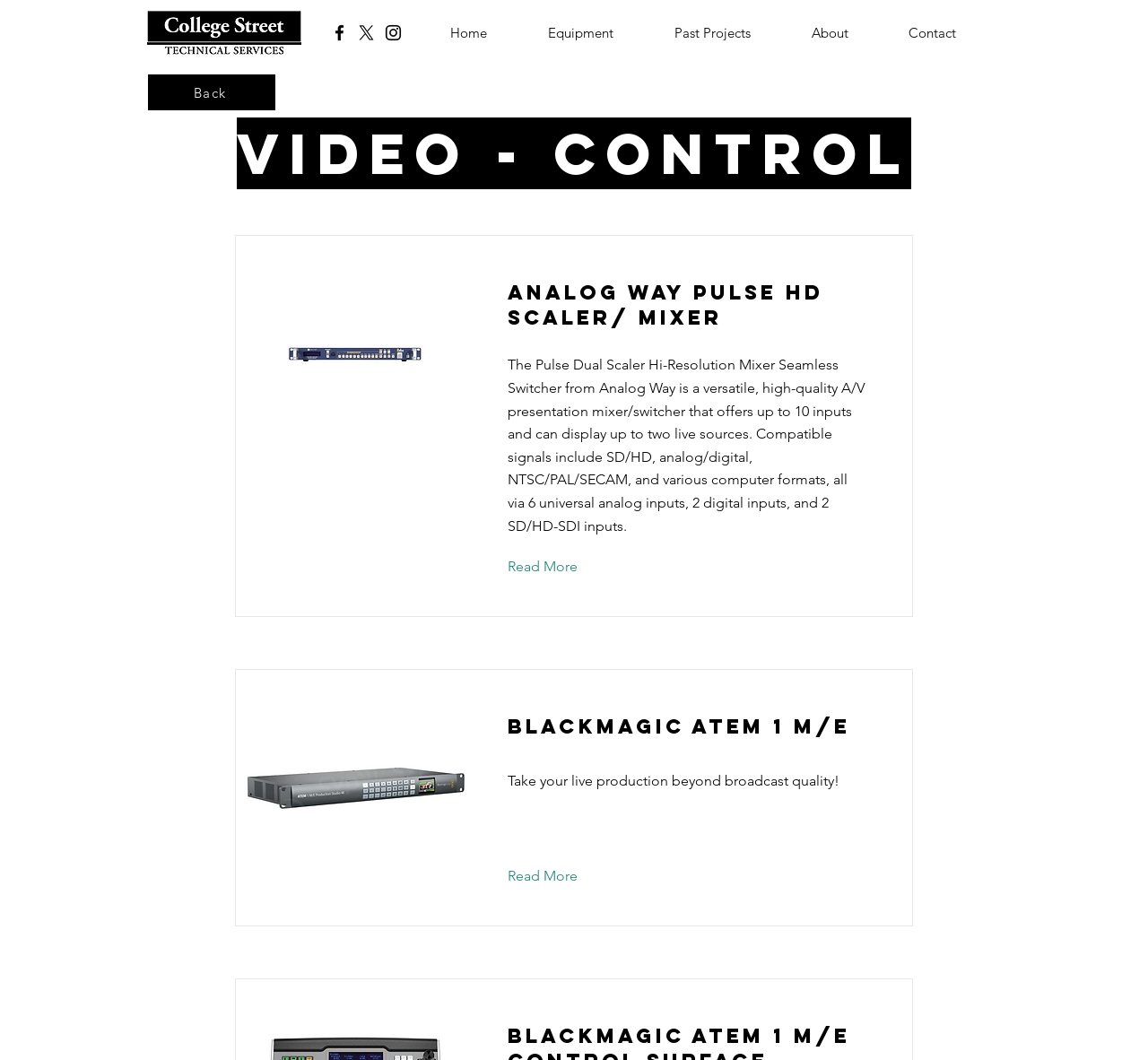Bounding box coordinates are specified in the format (top-left x, top-left y, bottom-right x, bottom-right y). All values are floating point numbers bounded between 0 and 1. Please provide the bounding box coordinate of the region this sentence describes: Home

[0.366, 0.01, 0.451, 0.052]